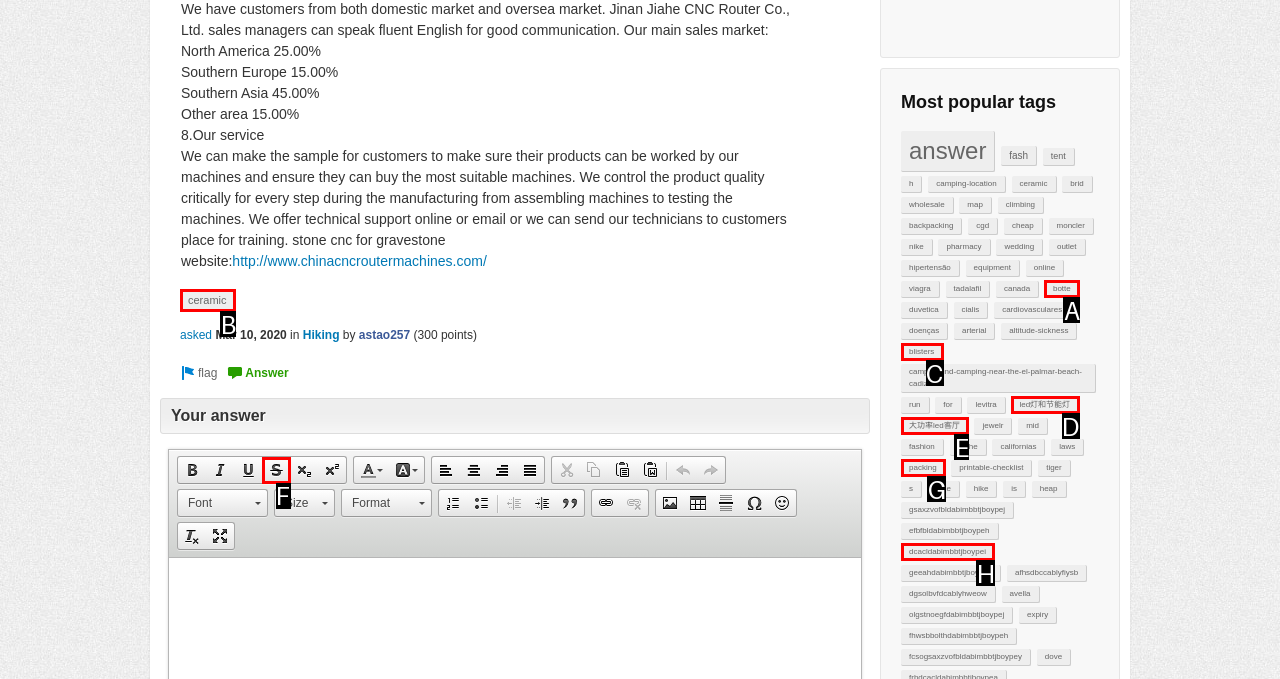Identify the correct UI element to click for the following task: click on the 'ceramic' link Choose the option's letter based on the given choices.

B